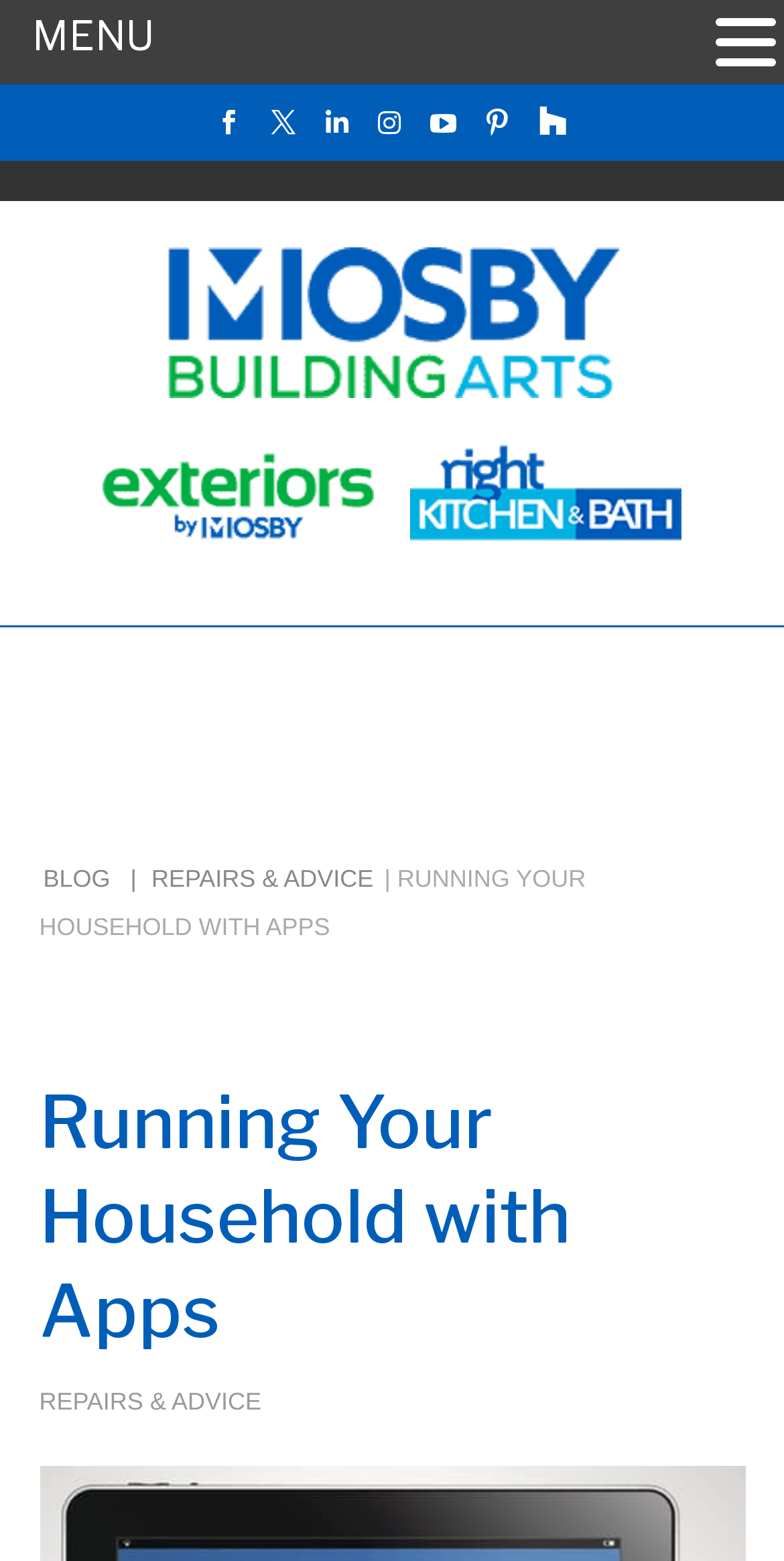Locate the bounding box coordinates of the segment that needs to be clicked to meet this instruction: "go to Mosby Building Arts".

[0.212, 0.237, 0.788, 0.26]